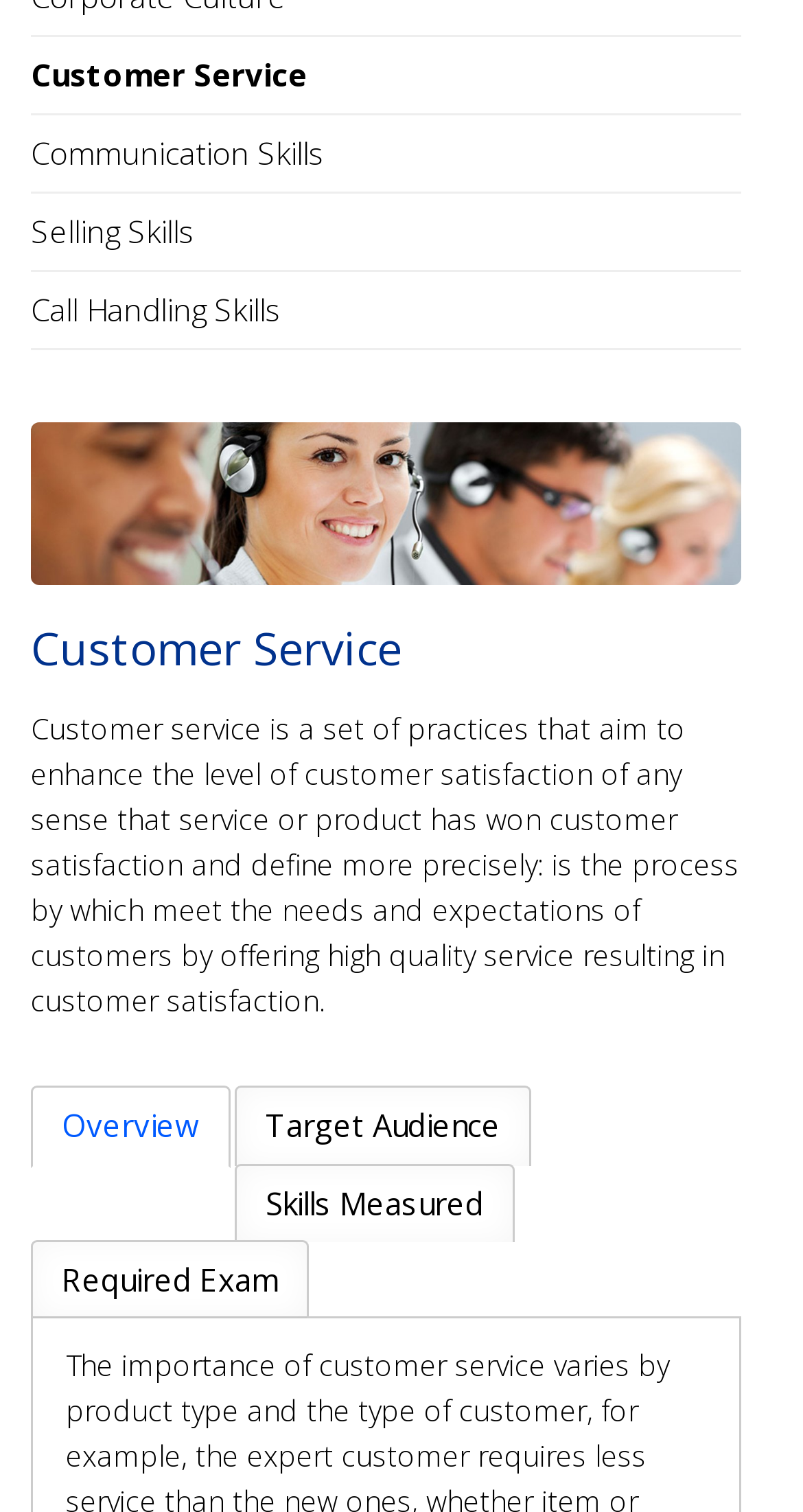Find the bounding box coordinates for the HTML element described in this sentence: "Target Audience". Provide the coordinates as four float numbers between 0 and 1, in the format [left, top, right, bottom].

[0.292, 0.718, 0.662, 0.77]